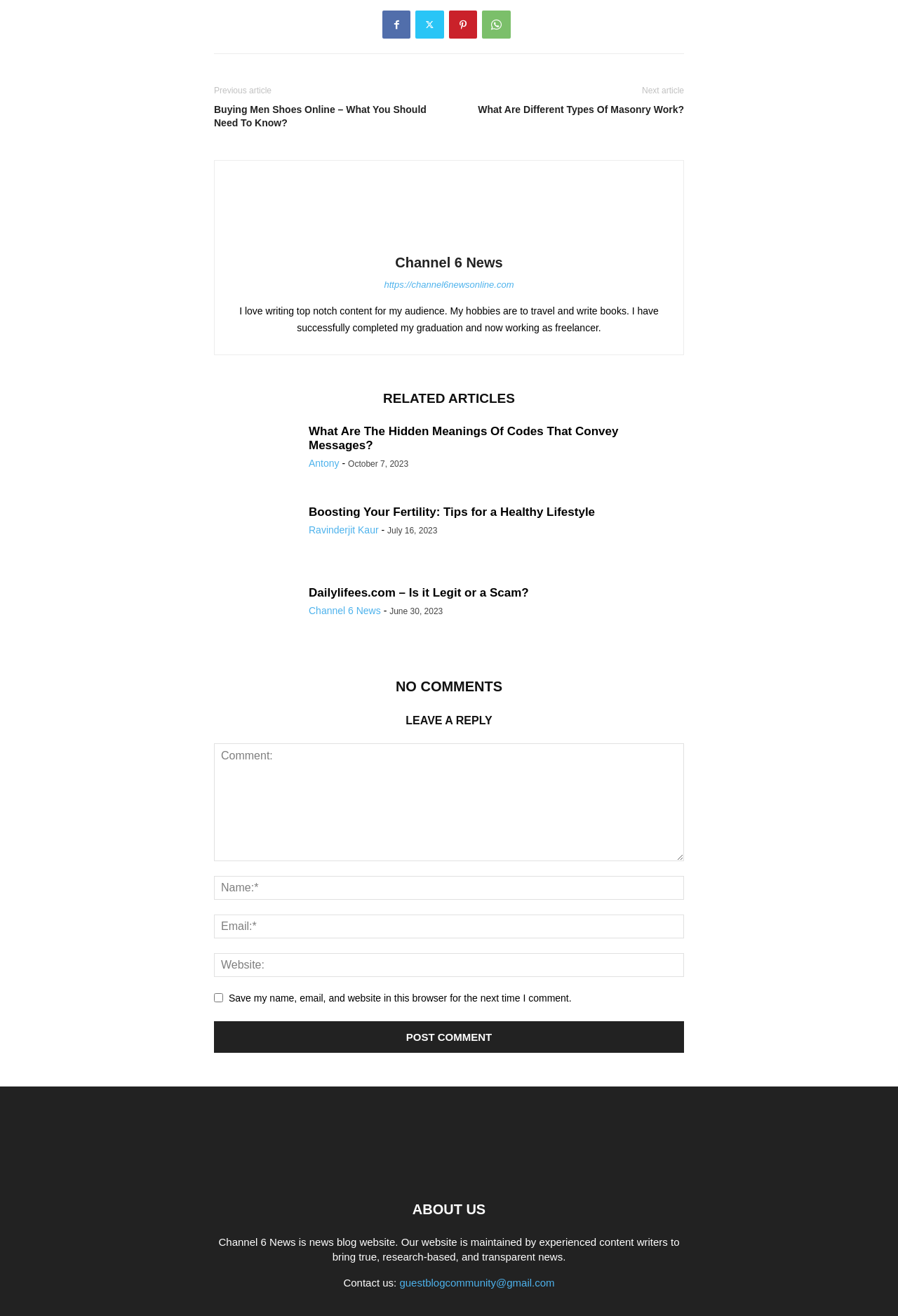Can you give a detailed response to the following question using the information from the image? What is the author of the article 'Buying Men Shoes Online – What You Should Need To Know?'

I looked at the article 'Buying Men Shoes Online – What You Should Need To Know?' and did not find any author mentioned.